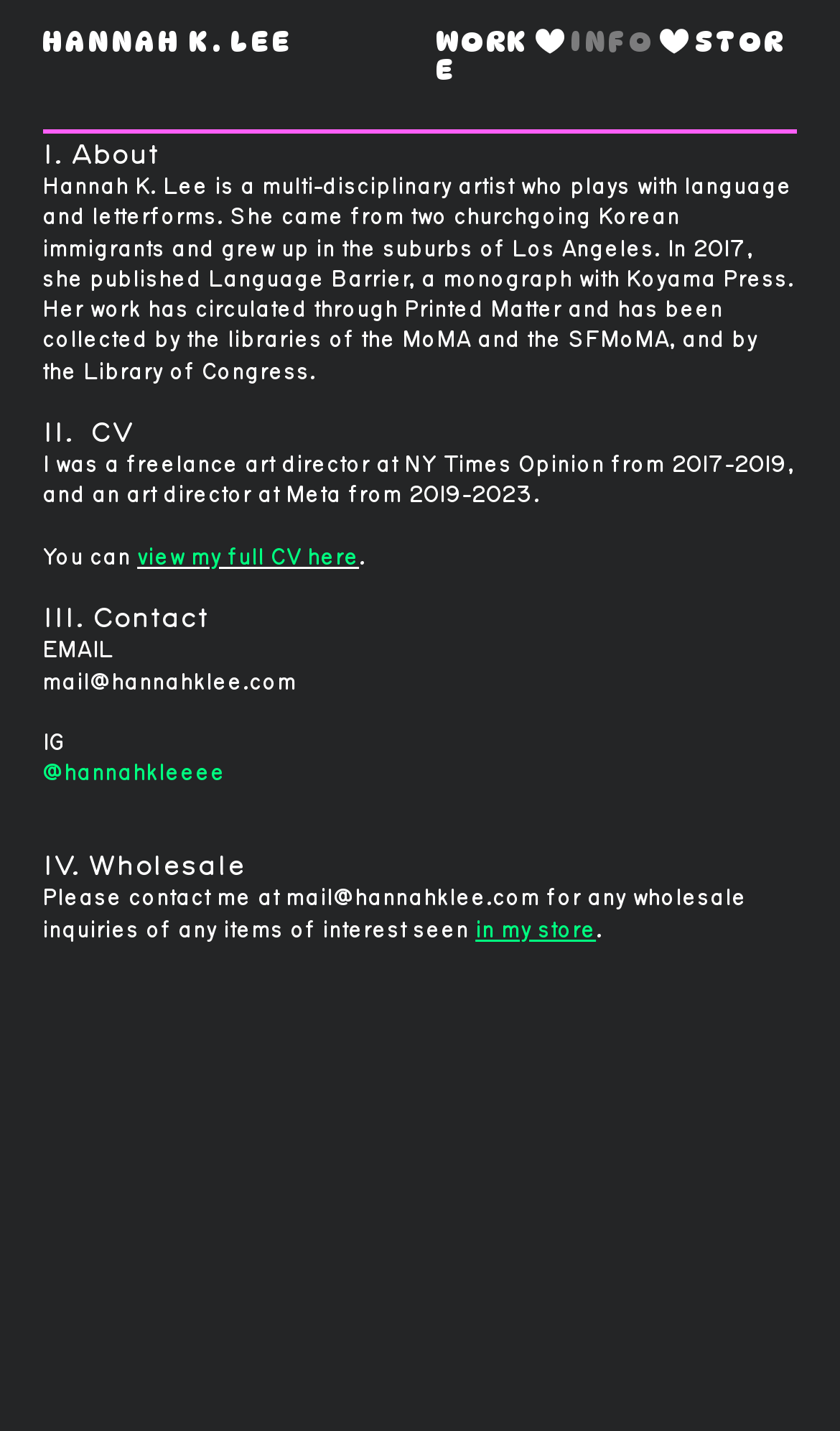What is Hannah K. Lee's Instagram handle? Examine the screenshot and reply using just one word or a brief phrase.

@hannahkleeee